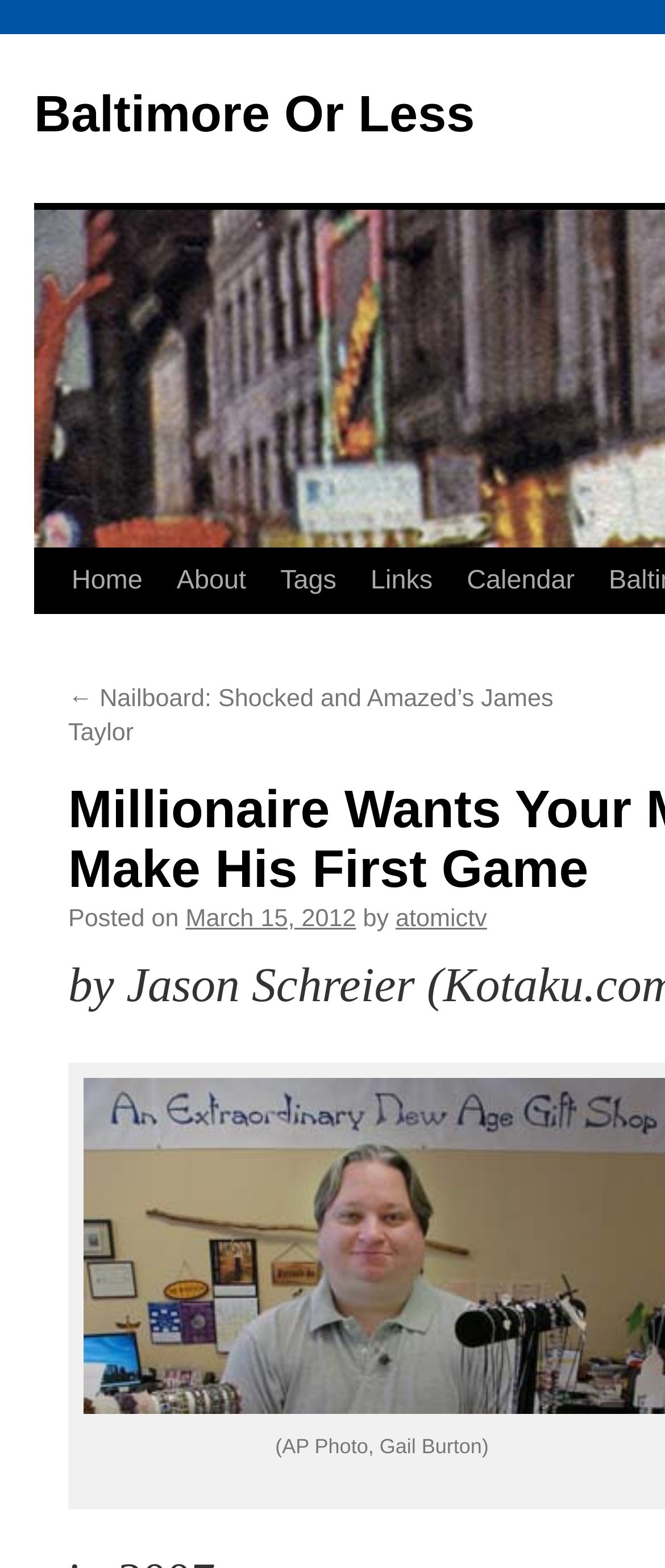How many links are there in the top navigation menu?
Answer the question with just one word or phrase using the image.

5